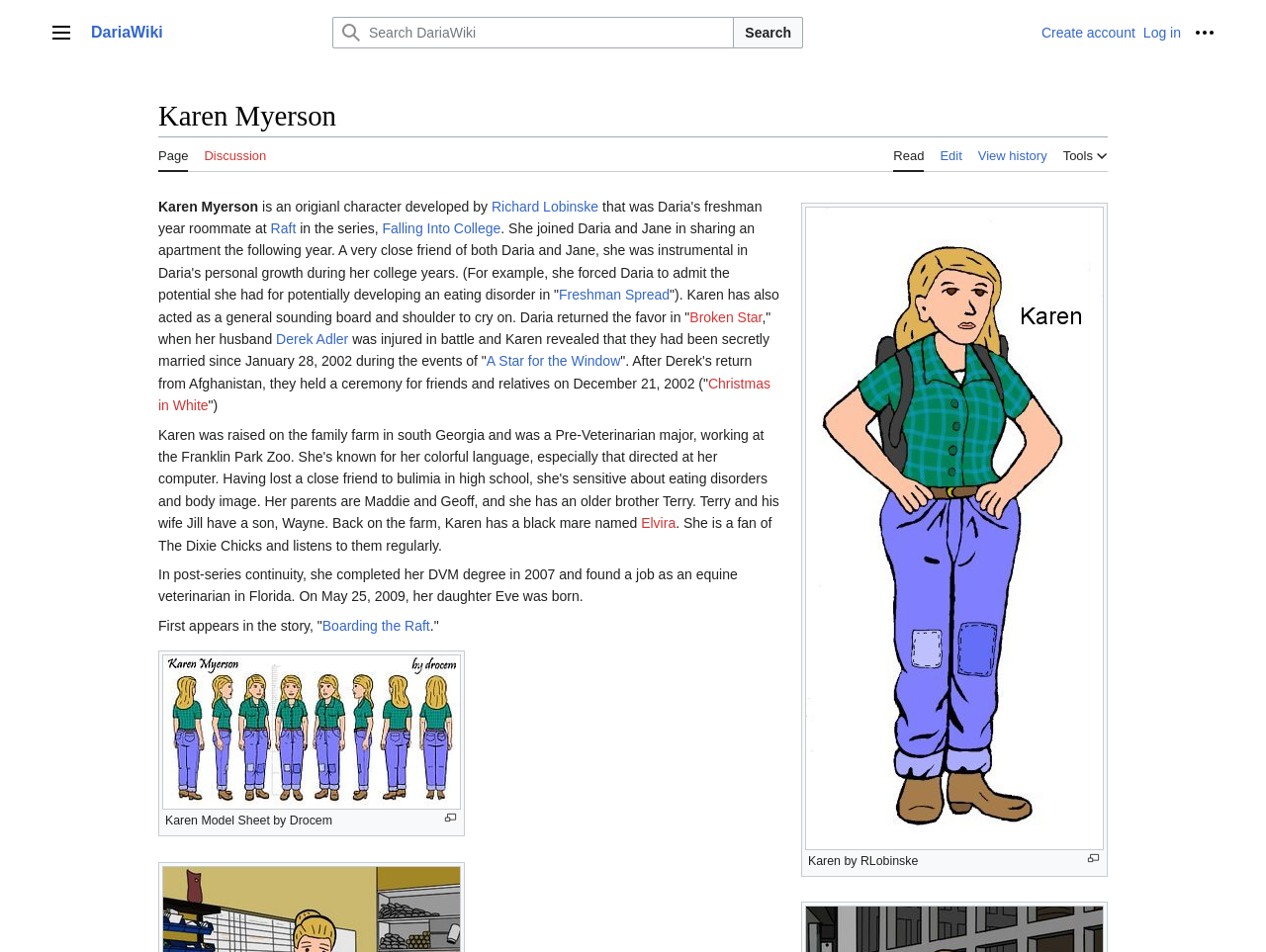Please find the bounding box coordinates of the section that needs to be clicked to achieve this instruction: "View page history".

[0.772, 0.143, 0.827, 0.178]